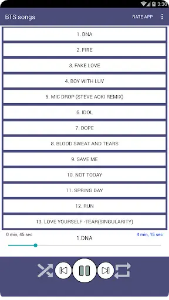Could you please study the image and provide a detailed answer to the question:
What is the purpose of the play controls at the bottom of the app?

The caption states that the layout includes play controls at the bottom, indicating the app's functionality for users to listen to their favorite tracks effortlessly, which implies that the play controls are meant to be used for listening to the songs.